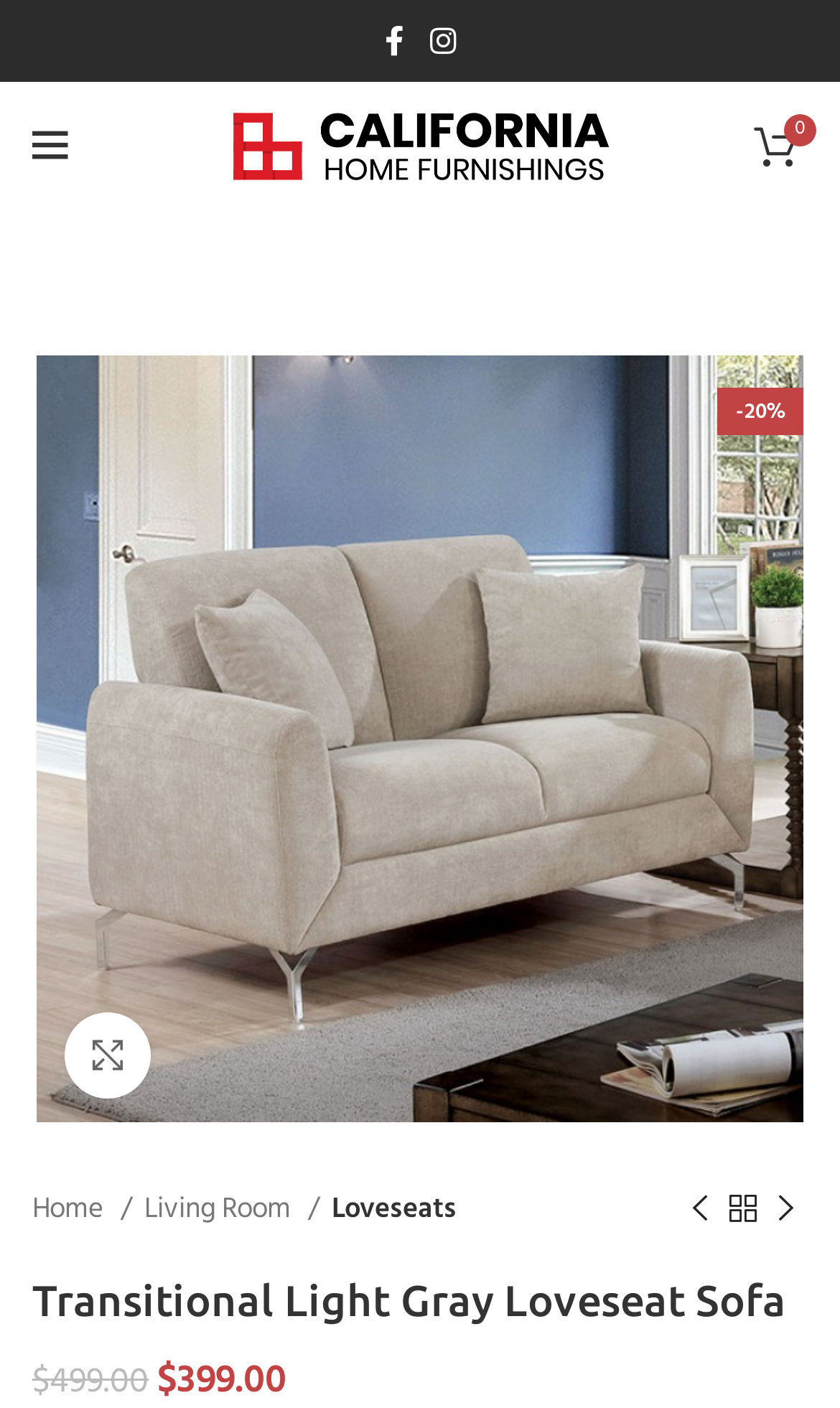Given the element description "Loveseats" in the screenshot, predict the bounding box coordinates of that UI element.

[0.395, 0.843, 0.544, 0.875]